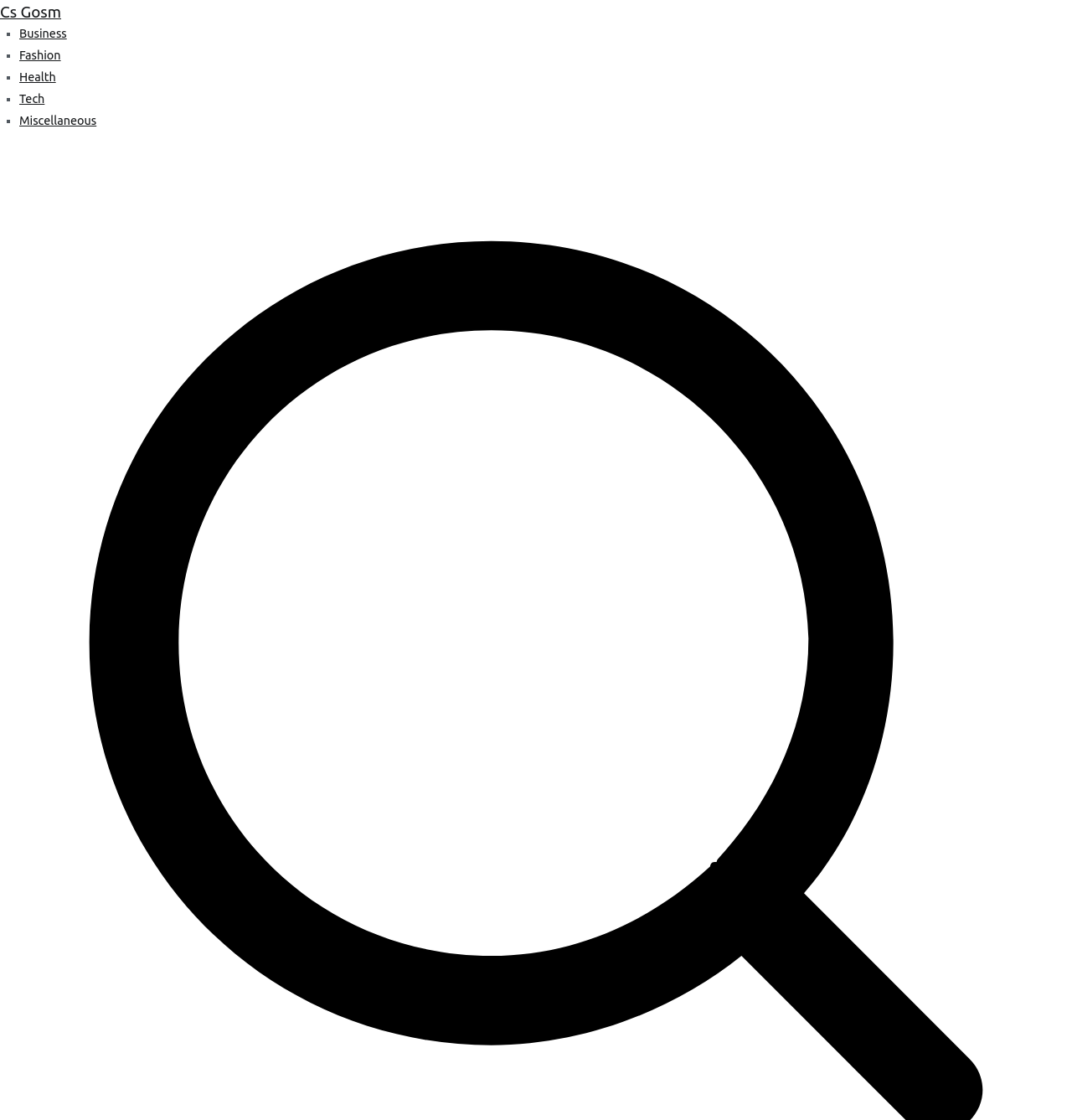What is the principal heading displayed on the webpage?

Advantages Of Mystery Shopping As A Building Based Business